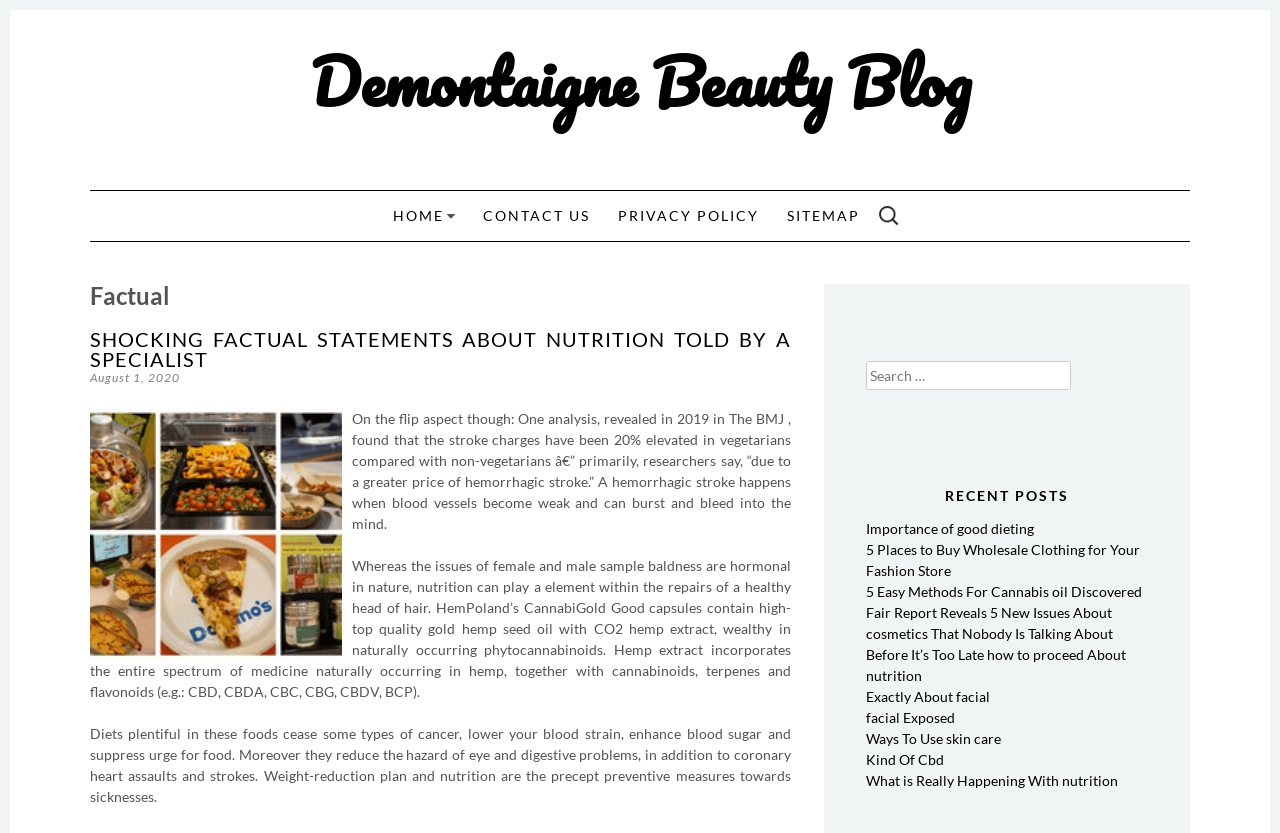Please specify the bounding box coordinates of the clickable region to carry out the following instruction: "read article about shocking factual statements about nutrition". The coordinates should be four float numbers between 0 and 1, in the format [left, top, right, bottom].

[0.07, 0.395, 0.618, 0.443]